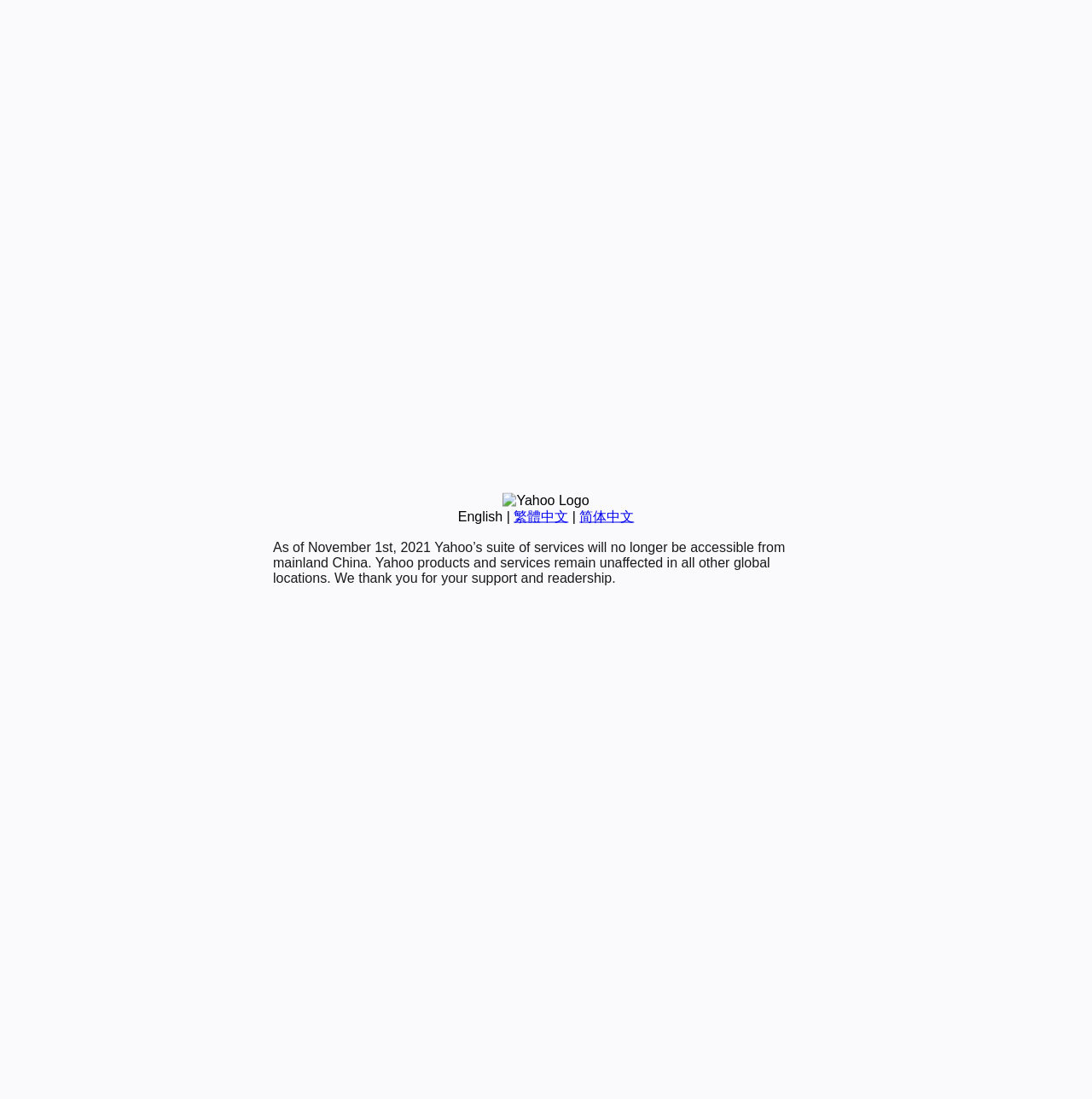Show the bounding box coordinates for the HTML element as described: "繁體中文".

[0.47, 0.463, 0.52, 0.476]